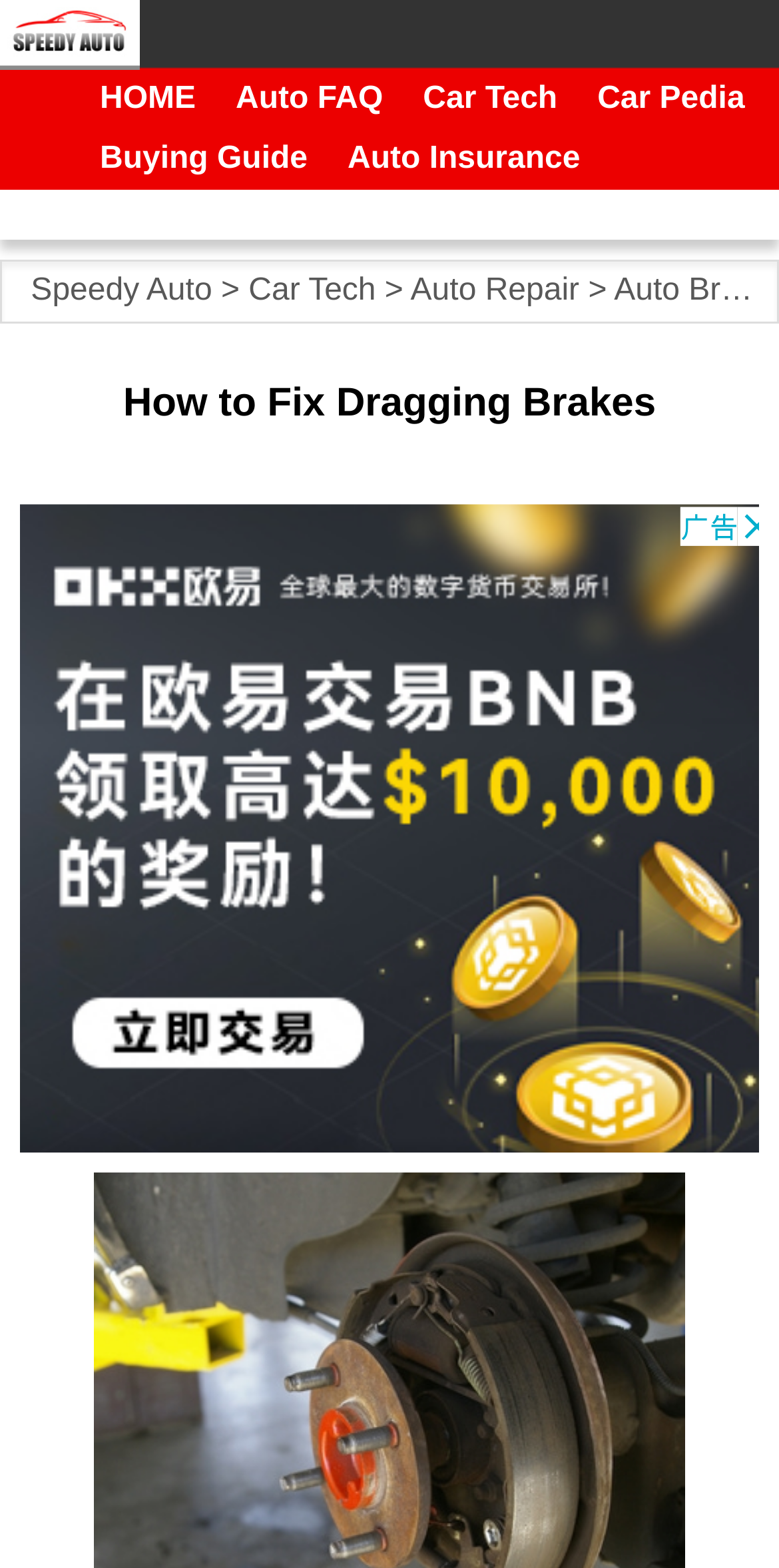Extract the primary header of the webpage and generate its text.

How to Fix Dragging Brakes